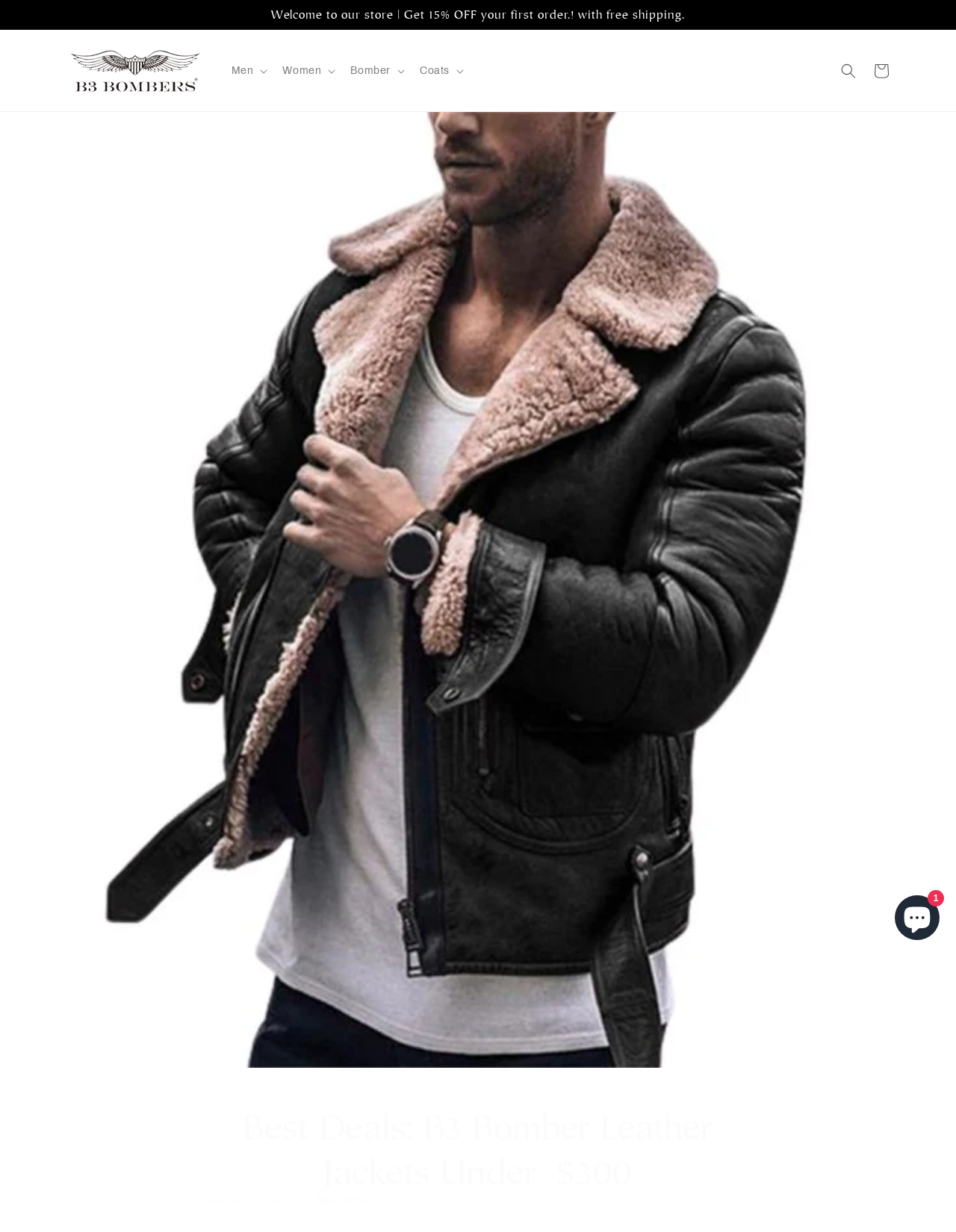Please determine the bounding box of the UI element that matches this description: parent_node: Men. The coordinates should be given as (top-left x, top-left y, bottom-right x, bottom-right y), with all values between 0 and 1.

[0.064, 0.032, 0.217, 0.083]